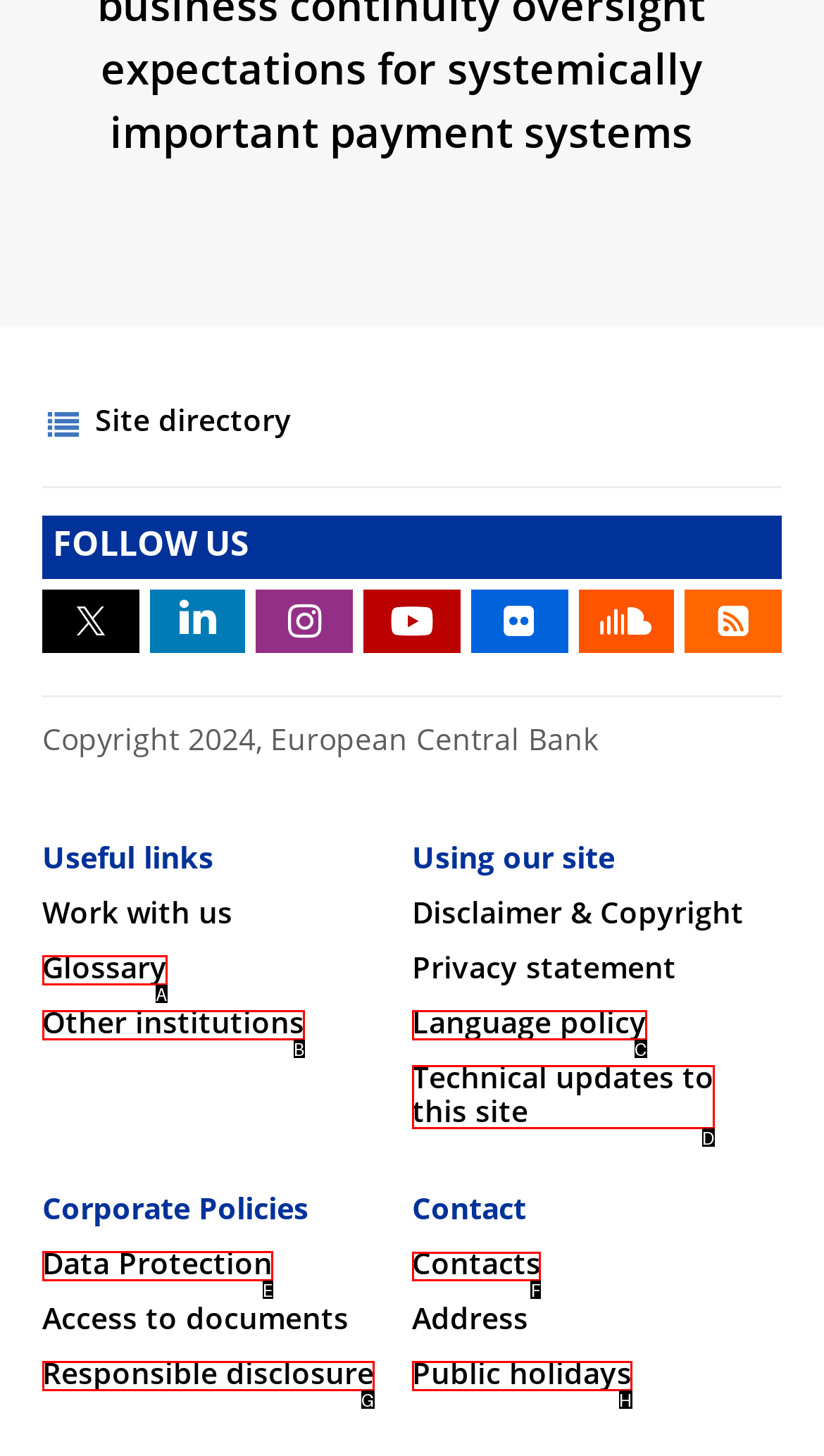Identify the HTML element you need to click to achieve the task: Contact the ECB. Respond with the corresponding letter of the option.

F